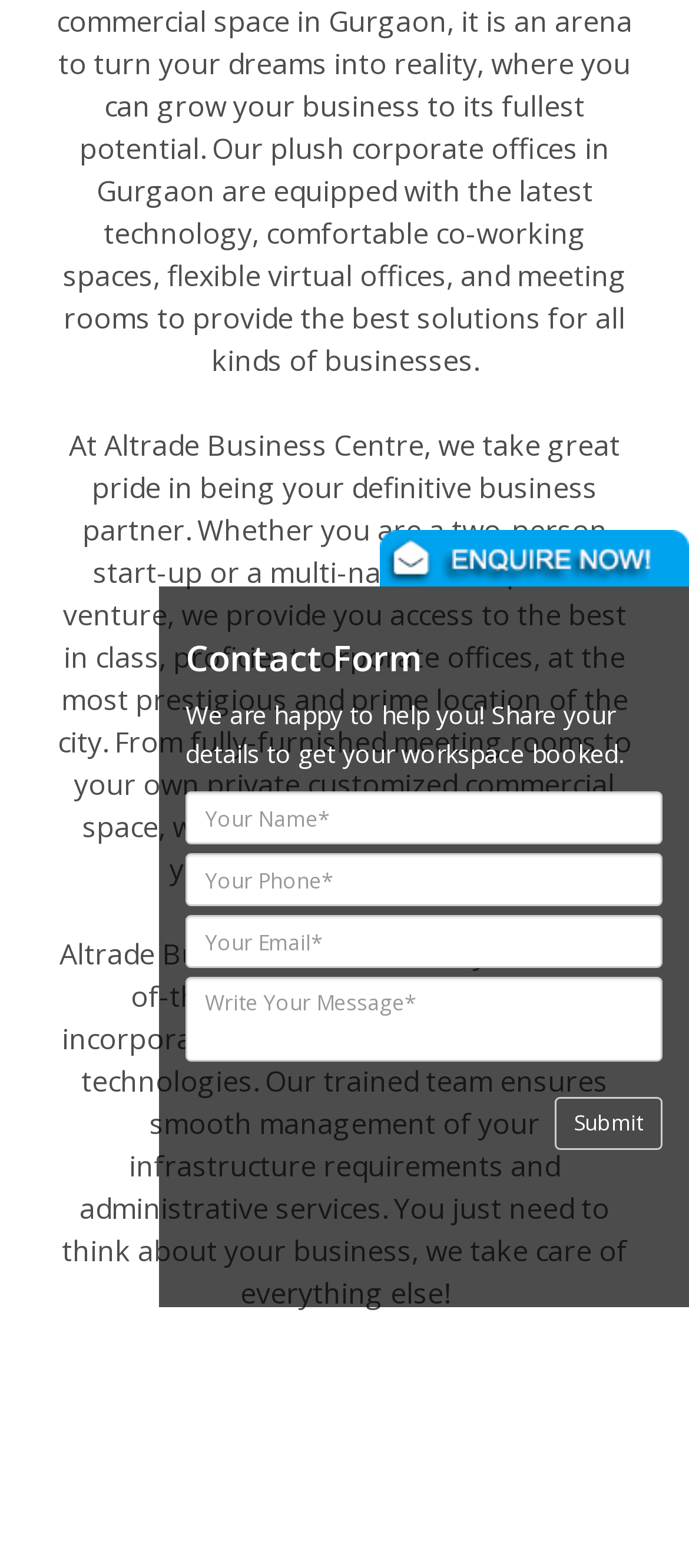Identify the bounding box of the HTML element described as: "Submit".

[0.805, 0.7, 0.962, 0.733]